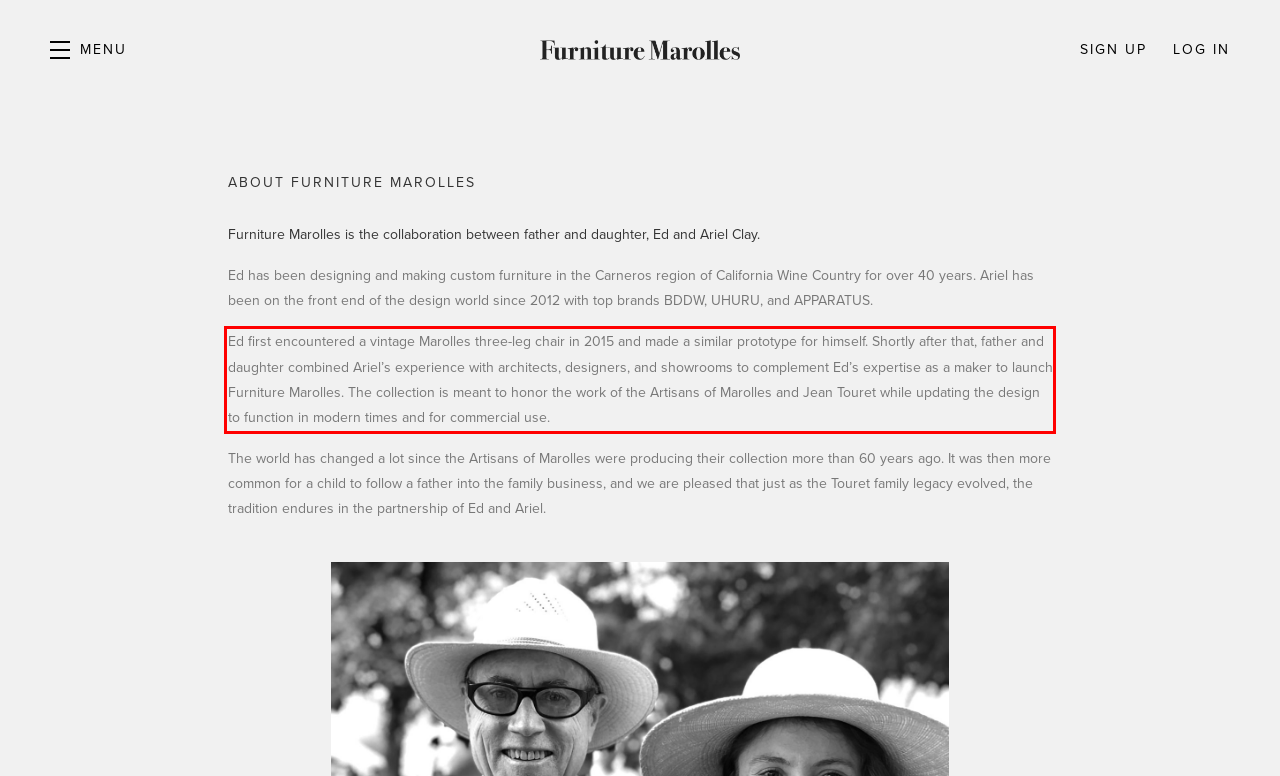The screenshot you have been given contains a UI element surrounded by a red rectangle. Use OCR to read and extract the text inside this red rectangle.

Ed first encountered a vintage Marolles three-leg chair in 2015 and made a similar prototype for himself. Shortly after that, father and daughter combined Ariel’s experience with architects, designers, and showrooms to complement Ed’s expertise as a maker to launch Furniture Marolles. The collection is meant to honor the work of the Artisans of Marolles and Jean Touret while updating the design to function in modern times and for commercial use.